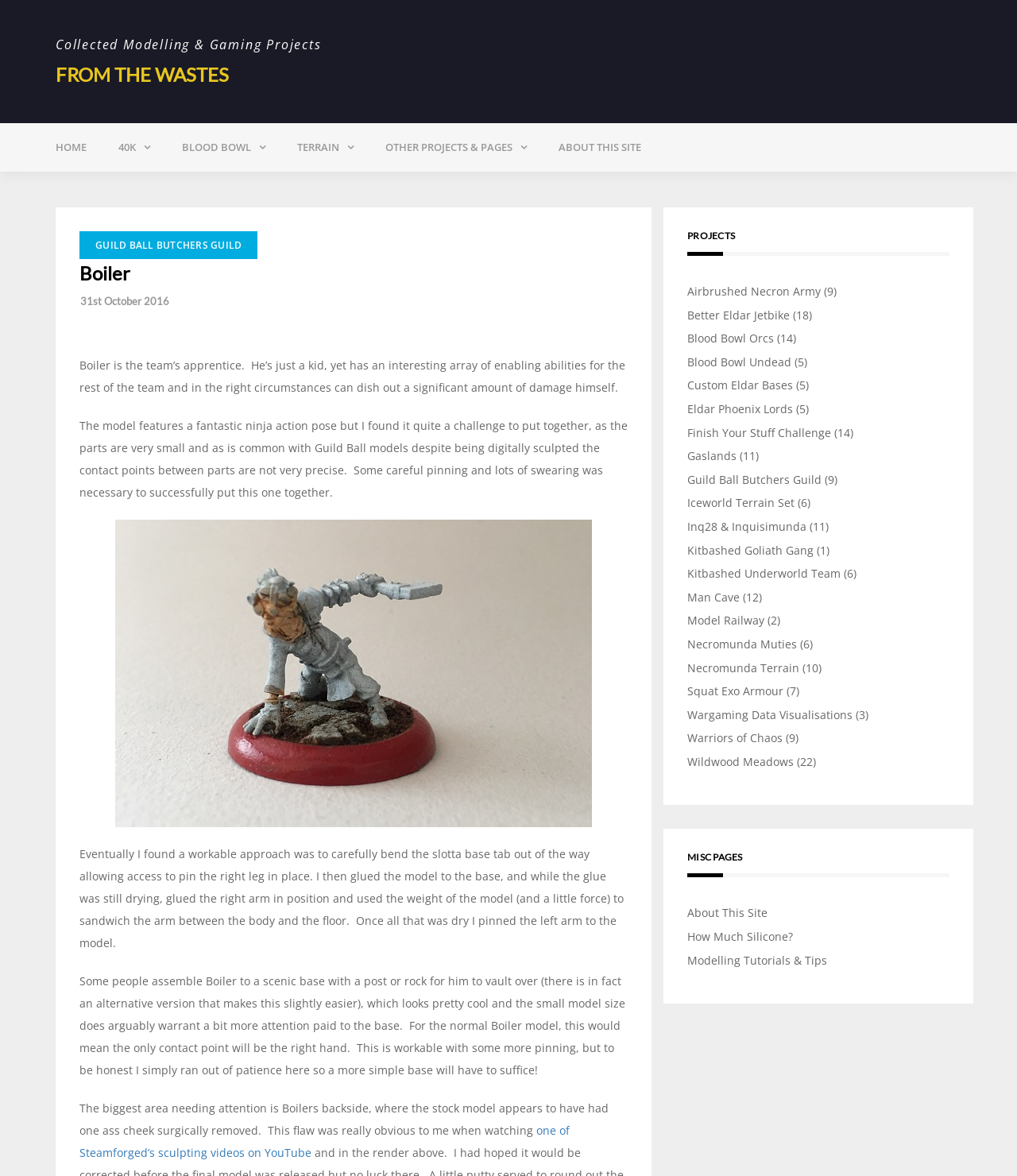Locate the bounding box coordinates of the clickable area needed to fulfill the instruction: "Explore the 'PROJECTS' section".

[0.676, 0.197, 0.934, 0.218]